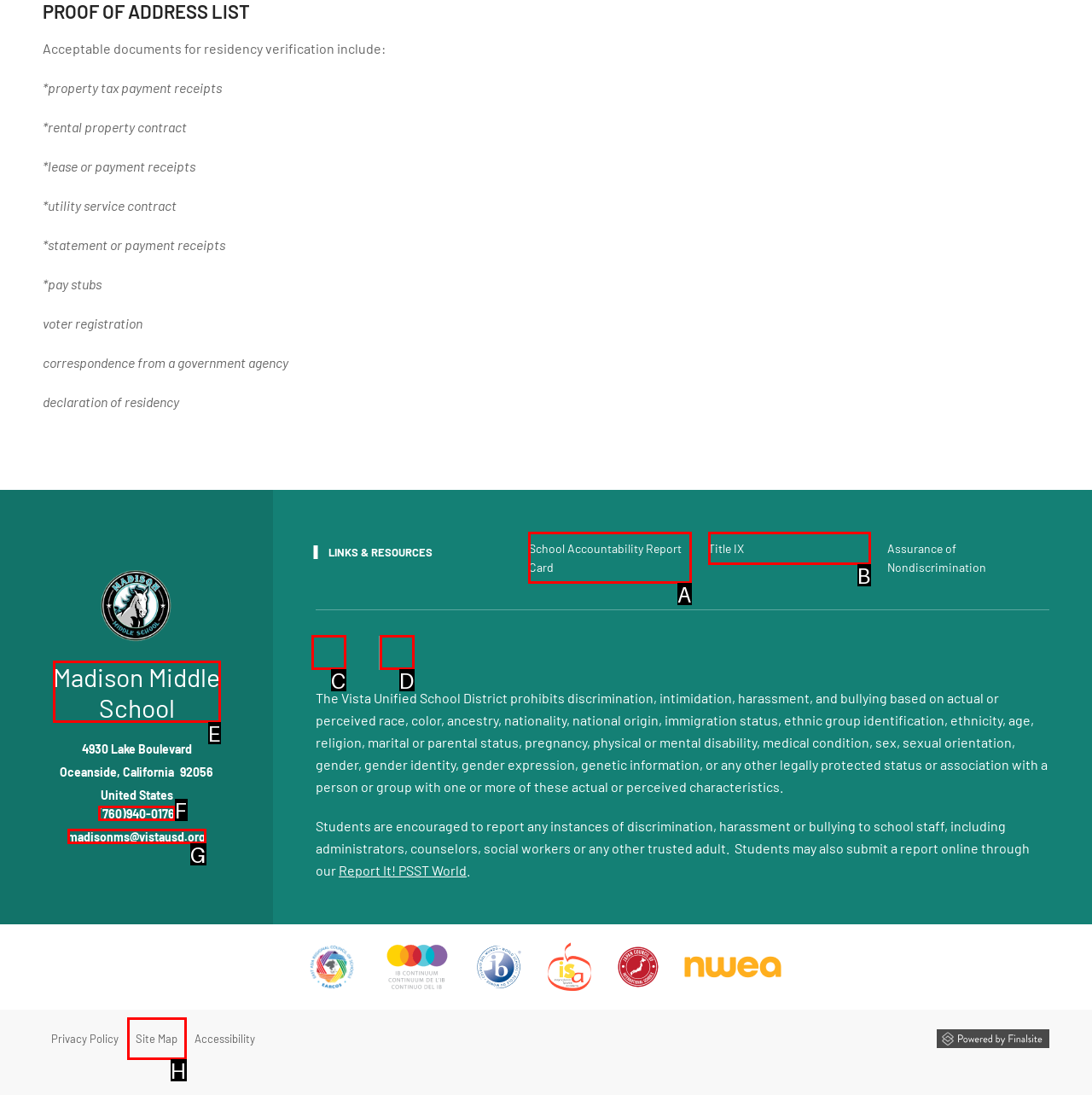Determine which option you need to click to execute the following task: View the School Accountability Report Card. Provide your answer as a single letter.

A